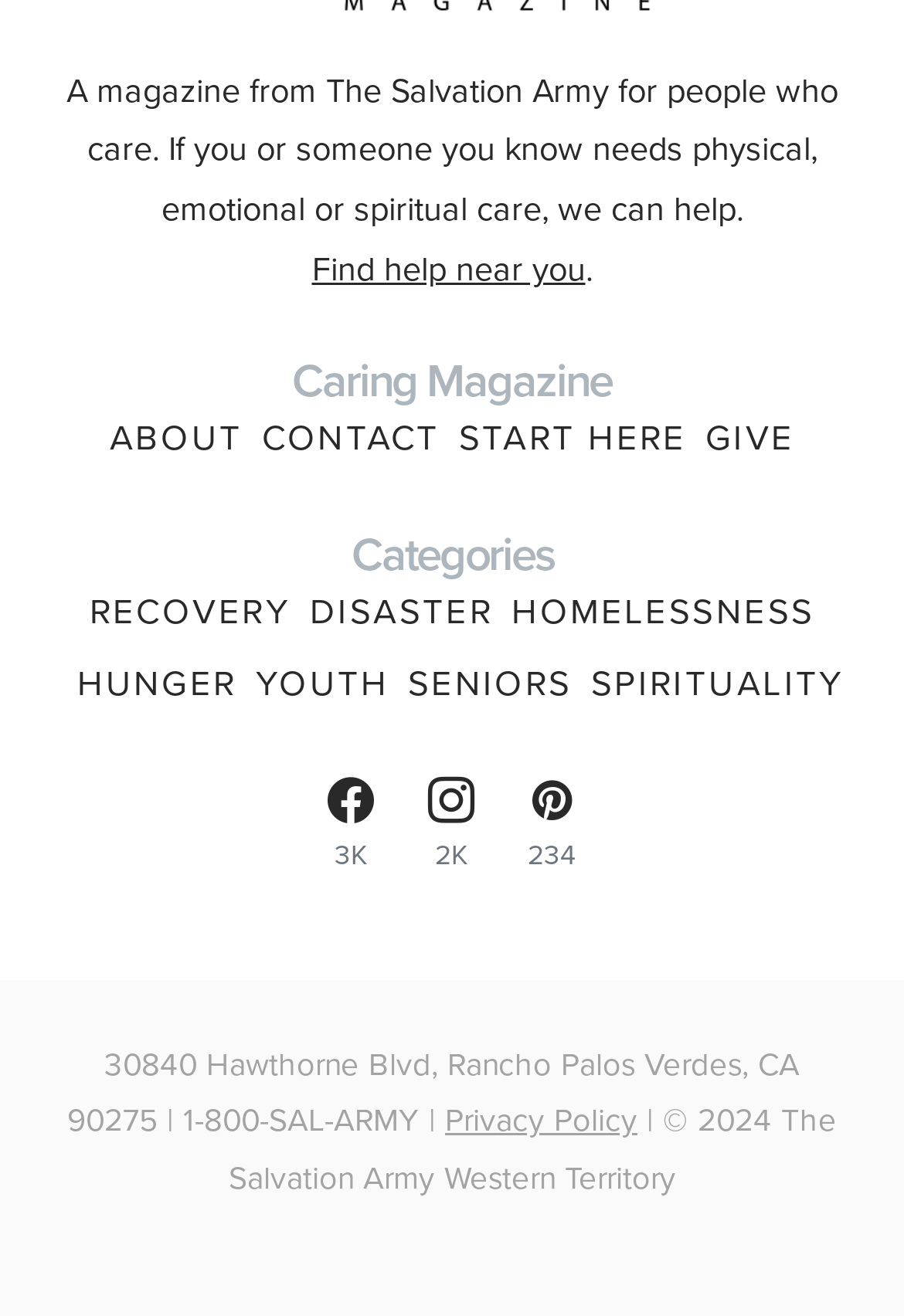Using the given element description, provide the bounding box coordinates (top-left x, top-left y, bottom-right x, bottom-right y) for the corresponding UI element in the screenshot: Give

[0.78, 0.314, 0.879, 0.354]